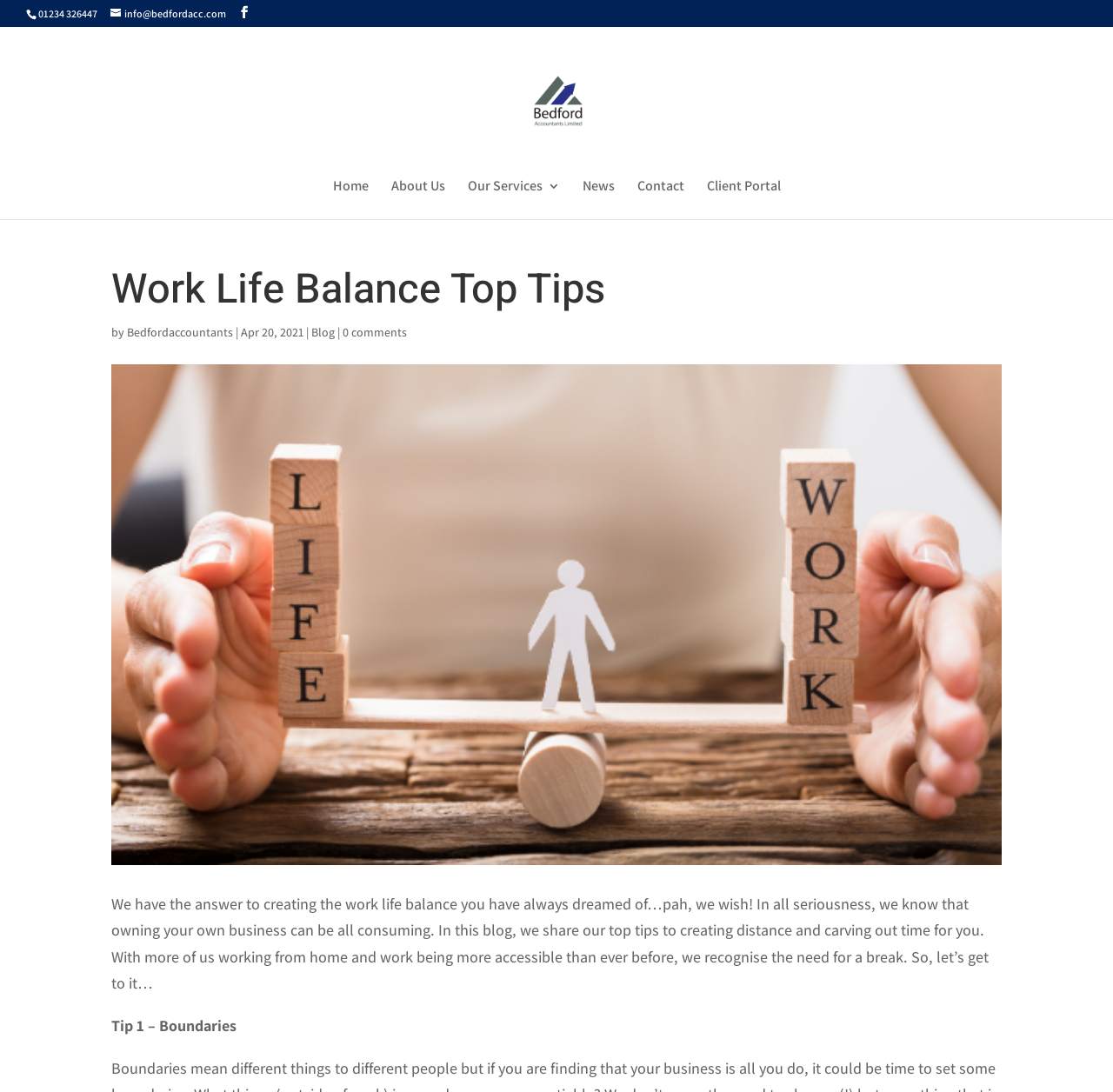Identify and provide the text of the main header on the webpage.

Work Life Balance Top Tips